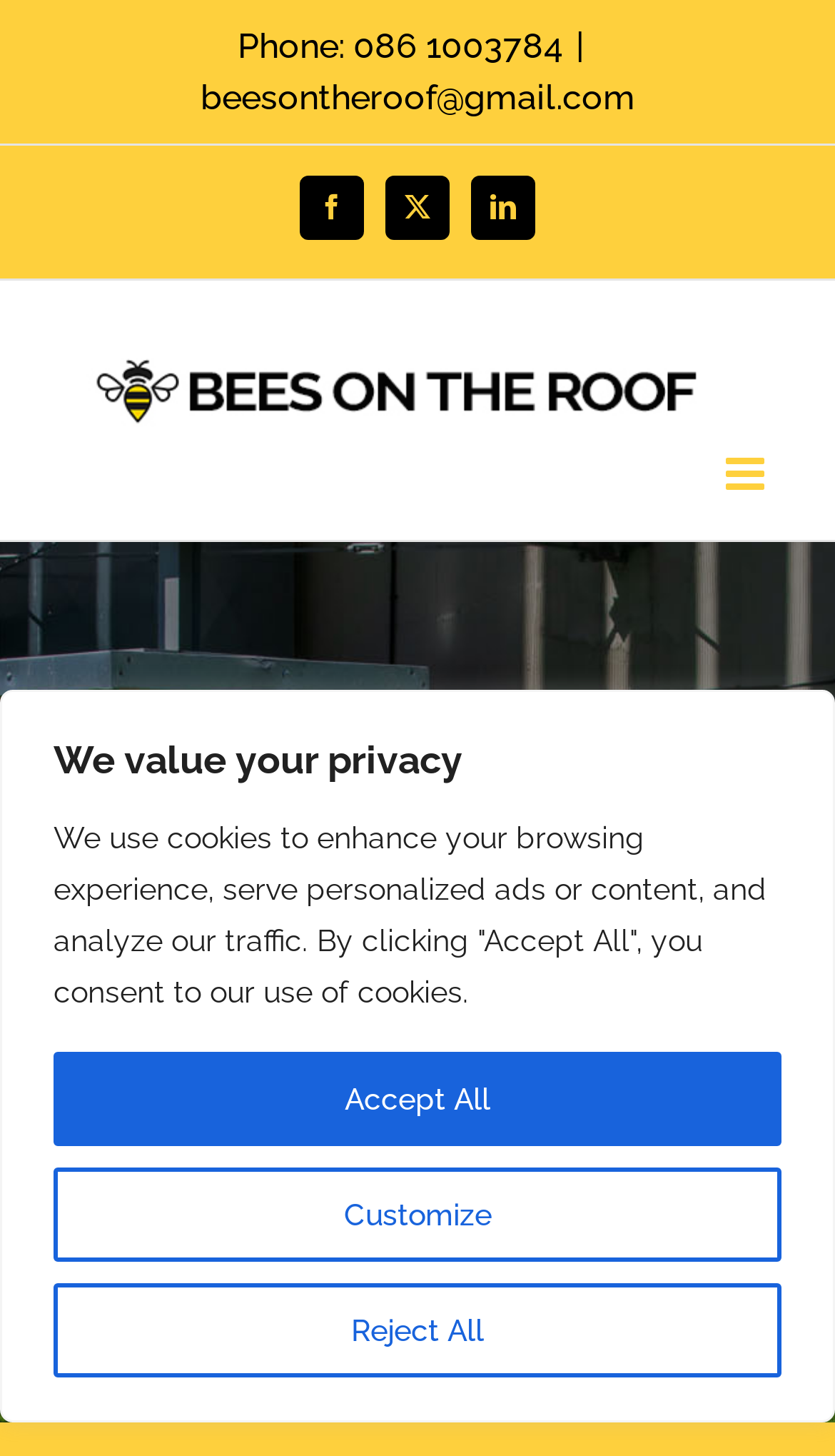Provide the bounding box coordinates of the area you need to click to execute the following instruction: "Click the Facebook link".

[0.359, 0.121, 0.436, 0.165]